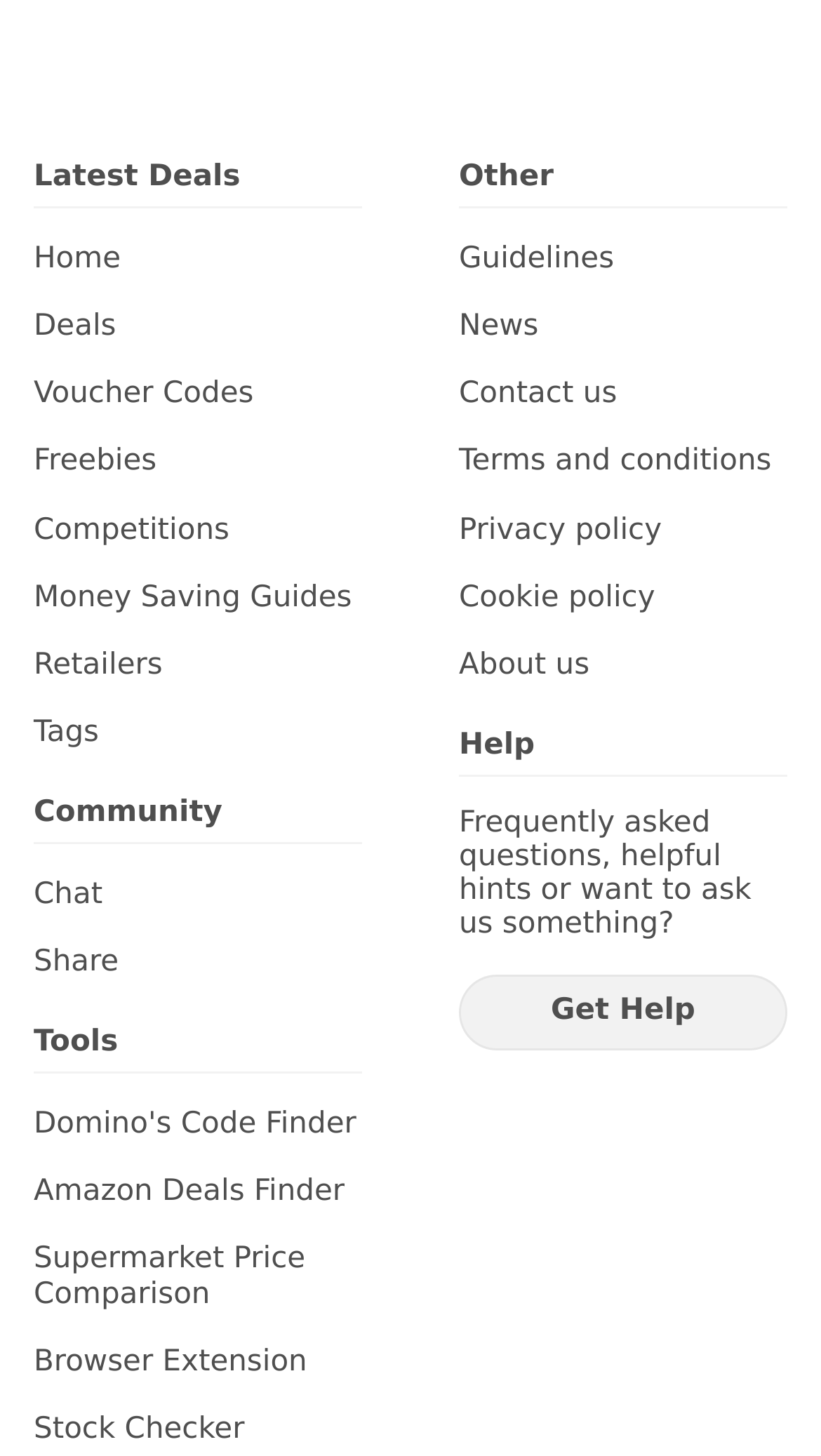What is the purpose of the 'Tools' section?
Based on the image, provide your answer in one word or phrase.

To provide helpful tools